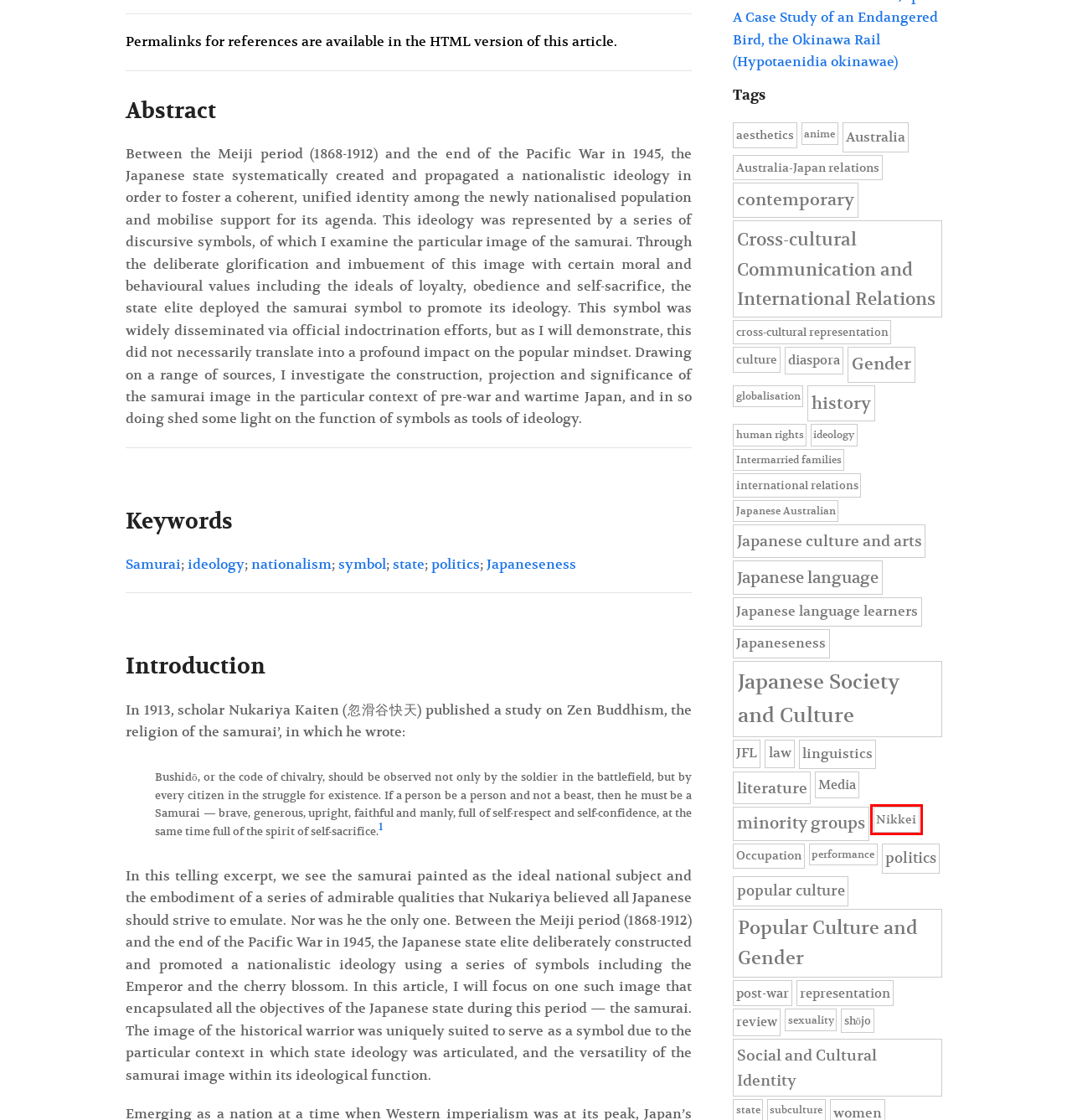Review the screenshot of a webpage which includes a red bounding box around an element. Select the description that best fits the new webpage once the element in the bounding box is clicked. Here are the candidates:
A. Gender – New Voices in Japanese Studies
B. history – New Voices in Japanese Studies
C. nationalism – New Voices in Japanese Studies
D. linguistics – New Voices in Japanese Studies
E. human rights – New Voices in Japanese Studies
F. Media – New Voices in Japanese Studies
G. Nikkei – New Voices in Japanese Studies
H. Australia – New Voices in Japanese Studies

G